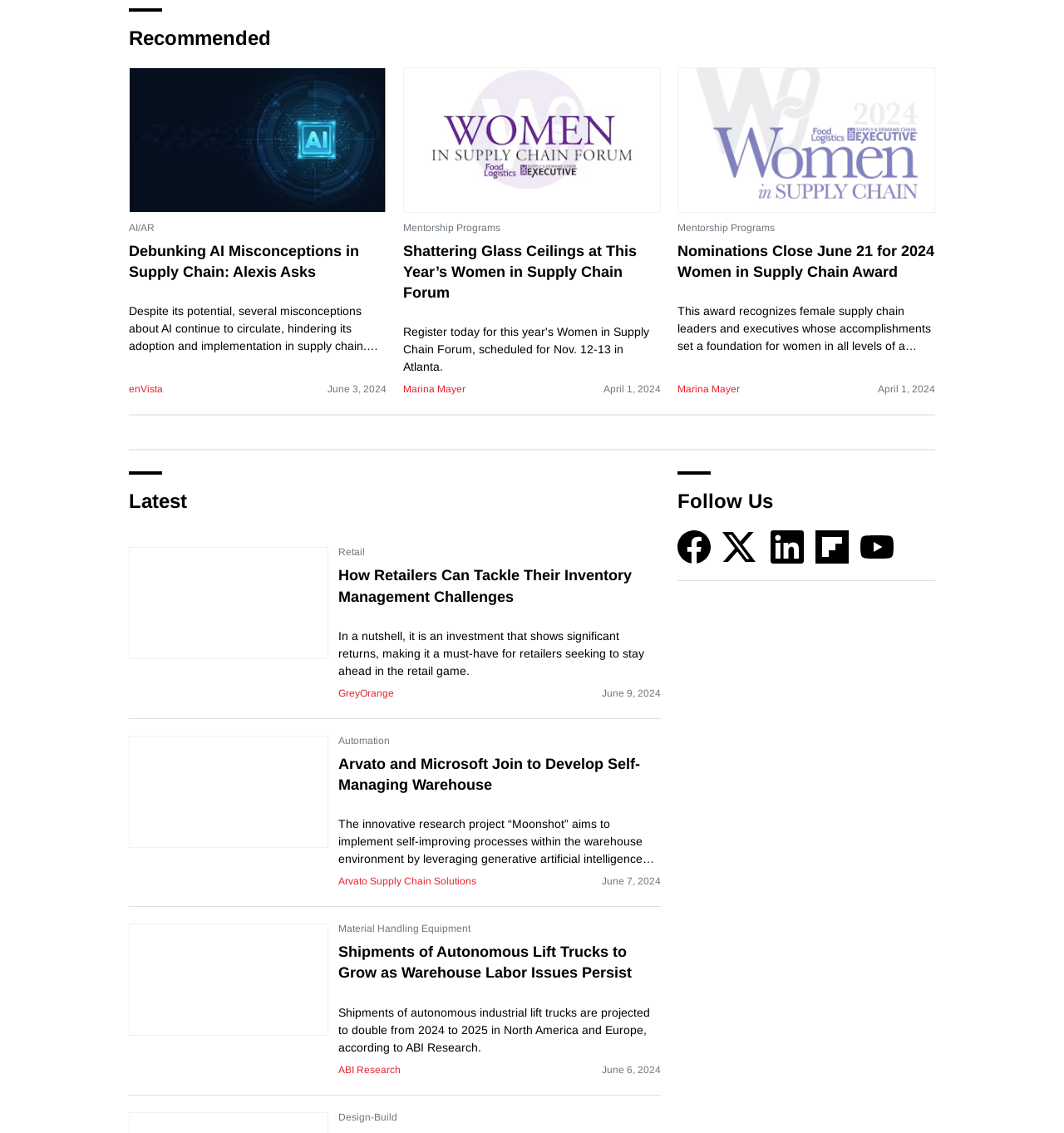For the element described, predict the bounding box coordinates as (top-left x, top-left y, bottom-right x, bottom-right y). All values should be between 0 and 1. Element description: Privacy Policy

None